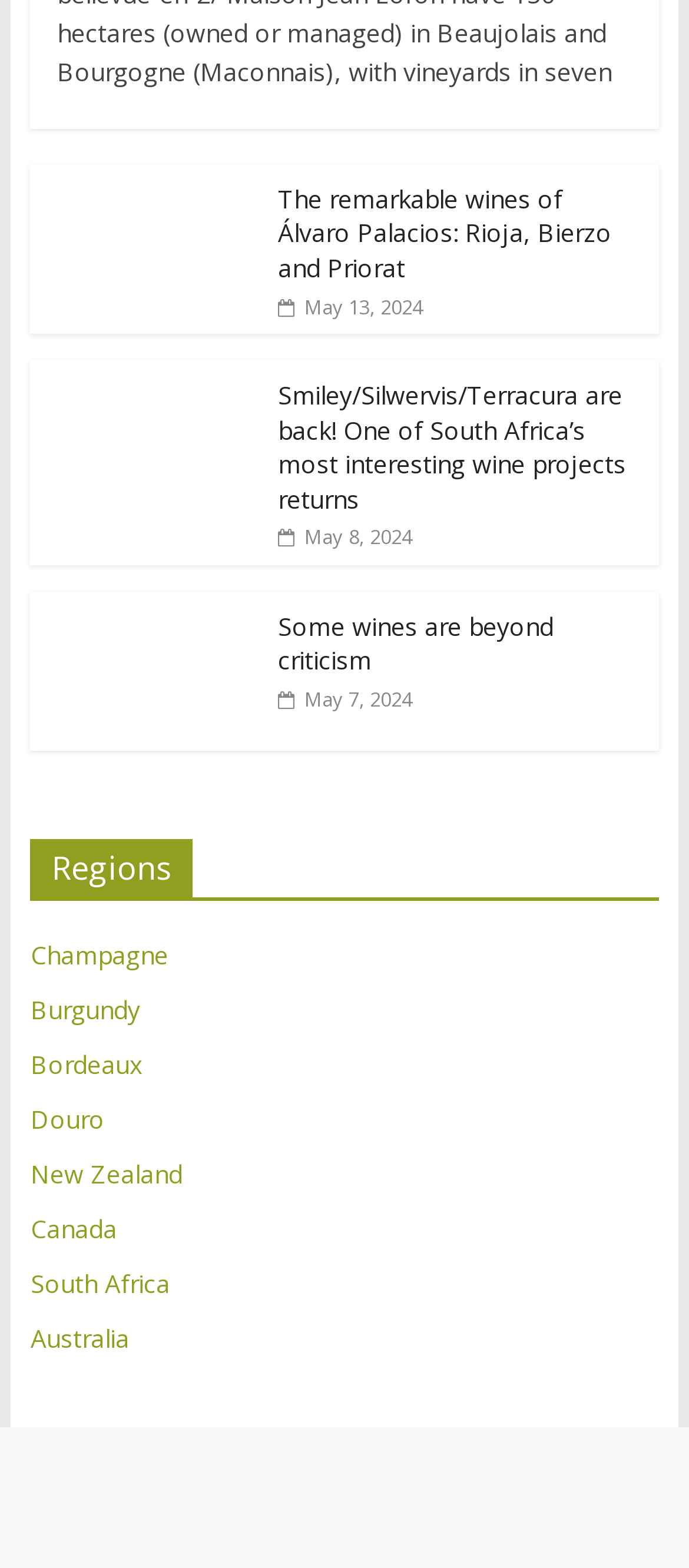Pinpoint the bounding box coordinates of the area that must be clicked to complete this instruction: "Learn about wines from Champagne region".

[0.044, 0.599, 0.244, 0.62]